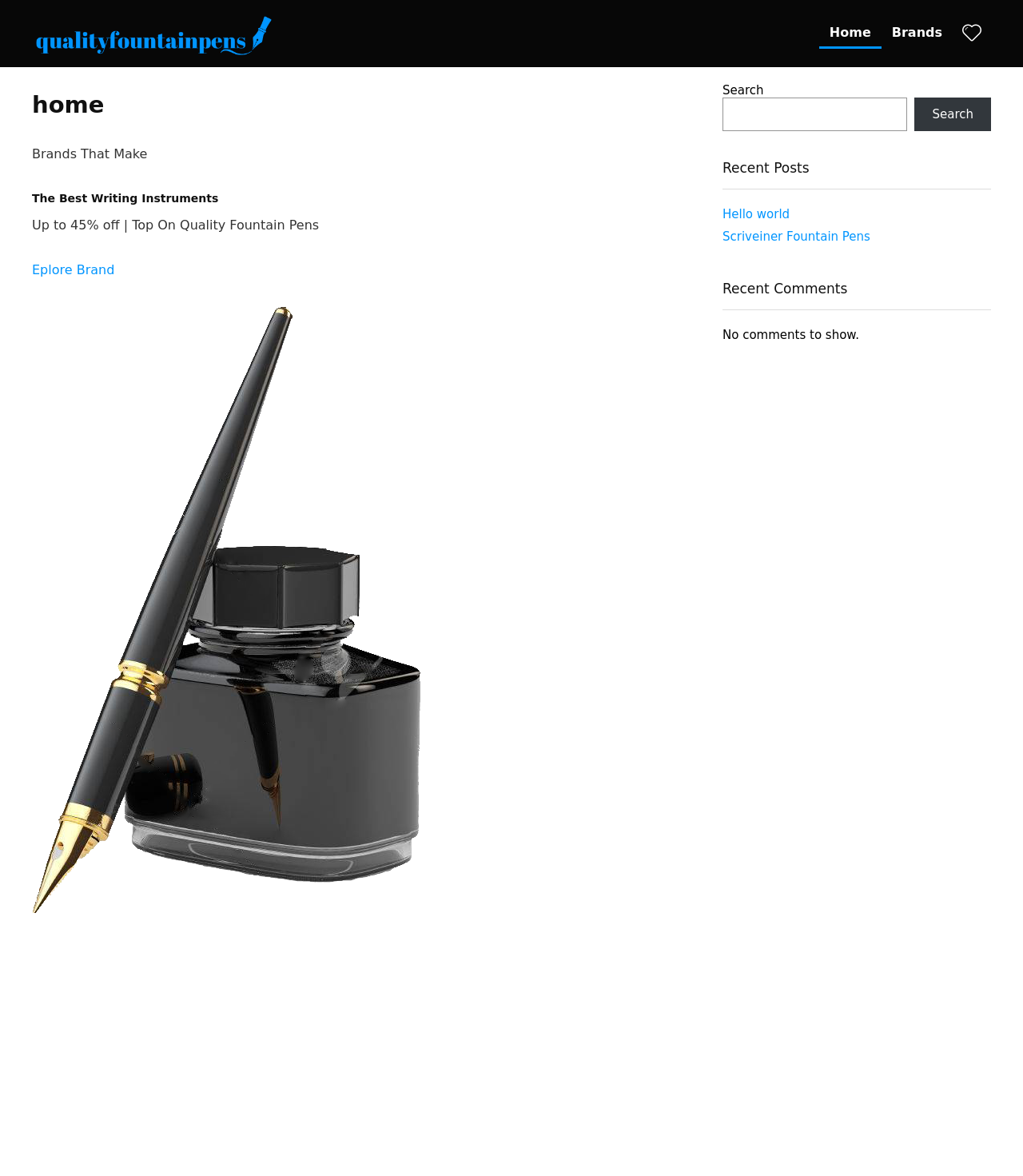Locate the bounding box coordinates of the element I should click to achieve the following instruction: "View 'Scrivenier Fountain Pens'".

[0.706, 0.195, 0.851, 0.207]